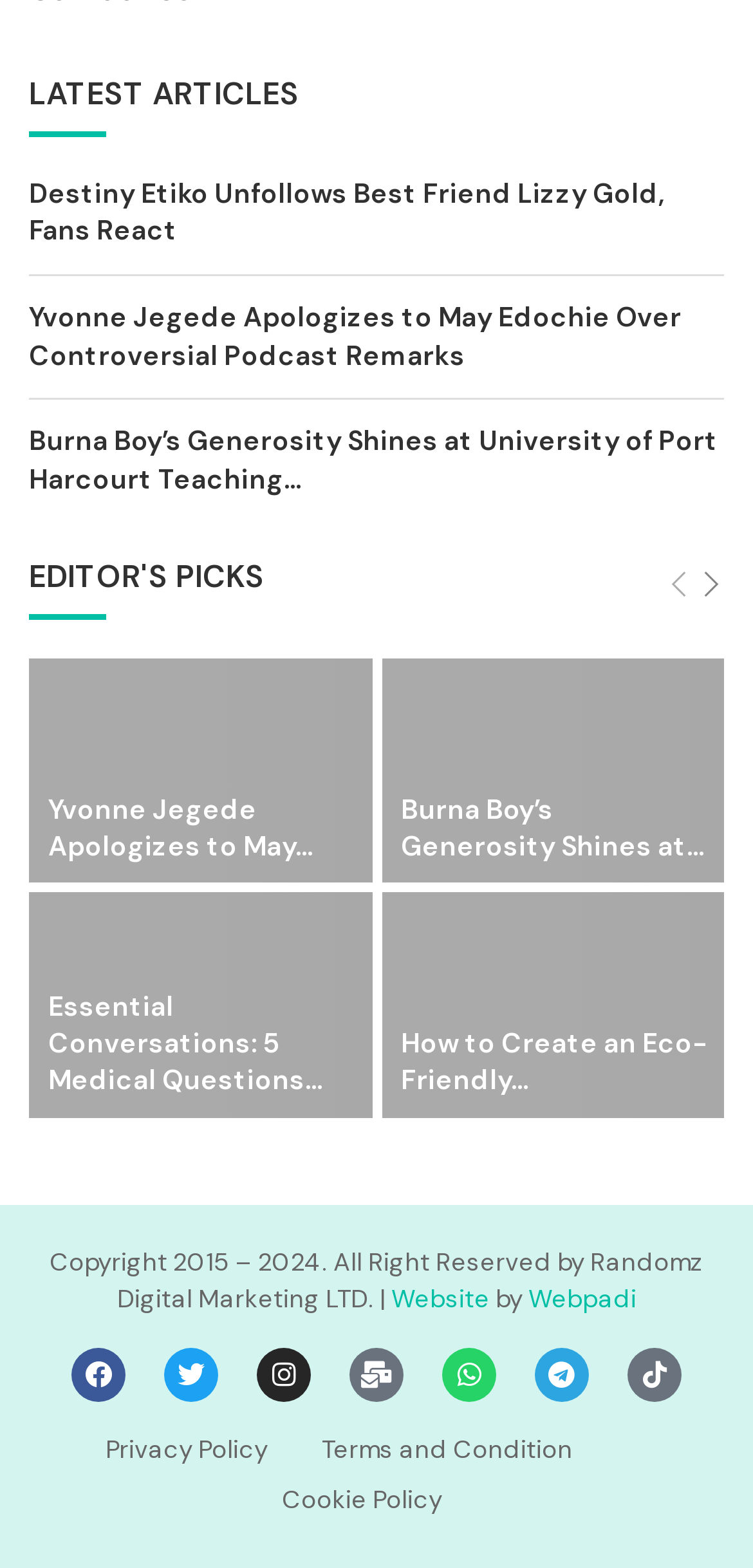Please locate the bounding box coordinates of the element's region that needs to be clicked to follow the instruction: "Read latest article about Destiny Etiko". The bounding box coordinates should be provided as four float numbers between 0 and 1, i.e., [left, top, right, bottom].

[0.038, 0.112, 0.882, 0.158]